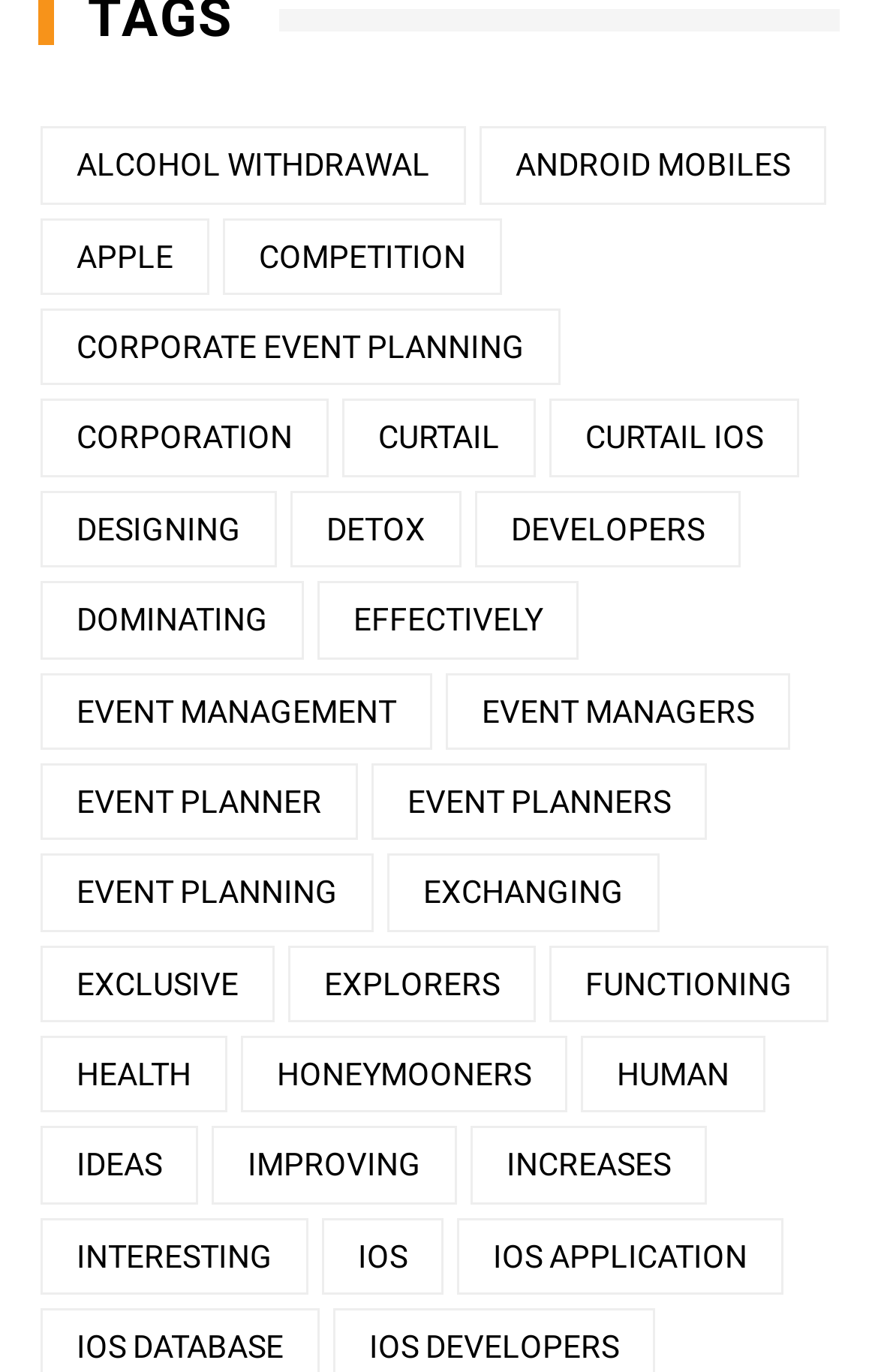Pinpoint the bounding box coordinates of the clickable area needed to execute the instruction: "Explore 'Event Management'". The coordinates should be specified as four float numbers between 0 and 1, i.e., [left, top, right, bottom].

[0.046, 0.49, 0.492, 0.546]